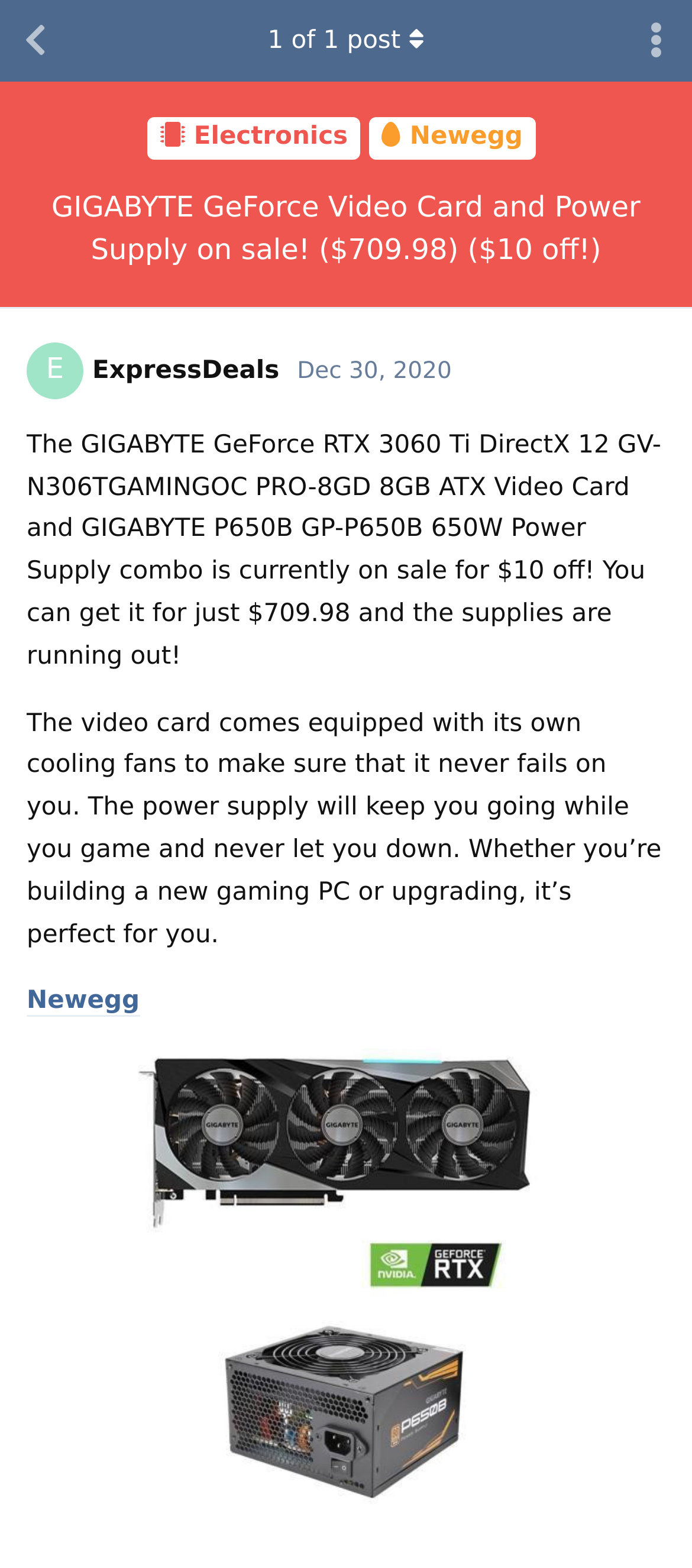Please identify the coordinates of the bounding box that should be clicked to fulfill this instruction: "Toggle discussion actions dropdown menu".

[0.897, 0.0, 1.0, 0.052]